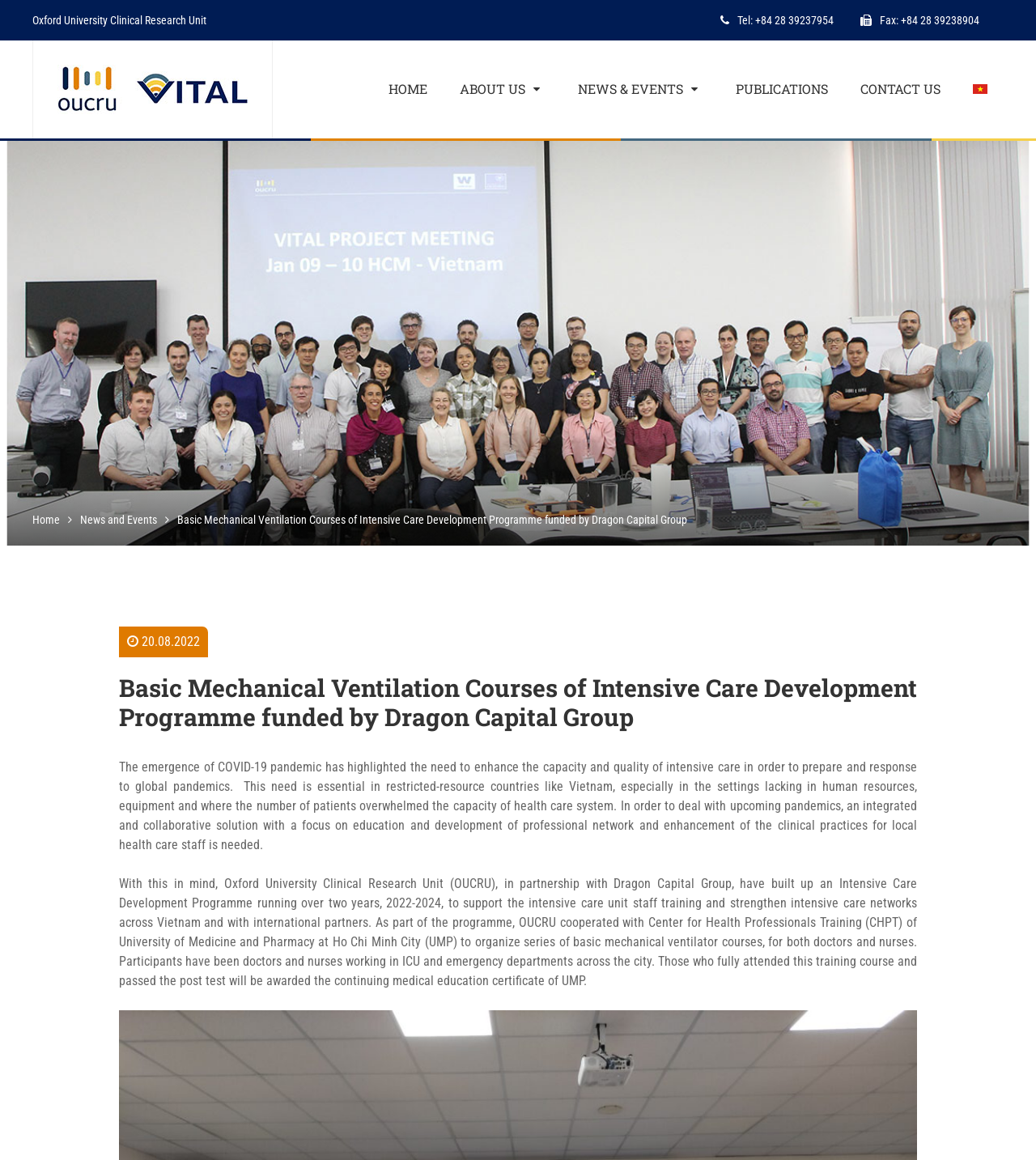Identify the bounding box coordinates of the part that should be clicked to carry out this instruction: "Click on the 'CONTACT US' link".

[0.815, 0.056, 0.923, 0.098]